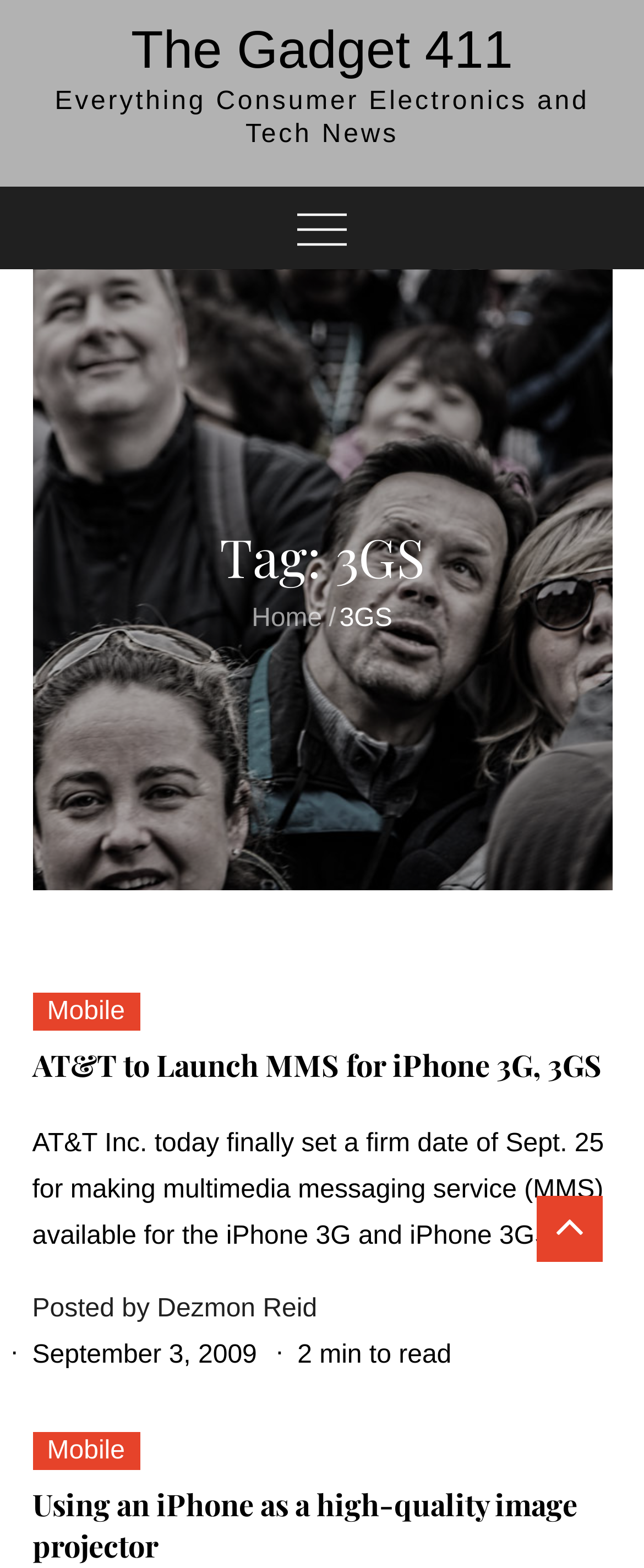Find the bounding box coordinates of the area that needs to be clicked in order to achieve the following instruction: "Read the article about 'AT&T to Launch MMS for iPhone 3G, 3GS'". The coordinates should be specified as four float numbers between 0 and 1, i.e., [left, top, right, bottom].

[0.05, 0.666, 0.935, 0.692]